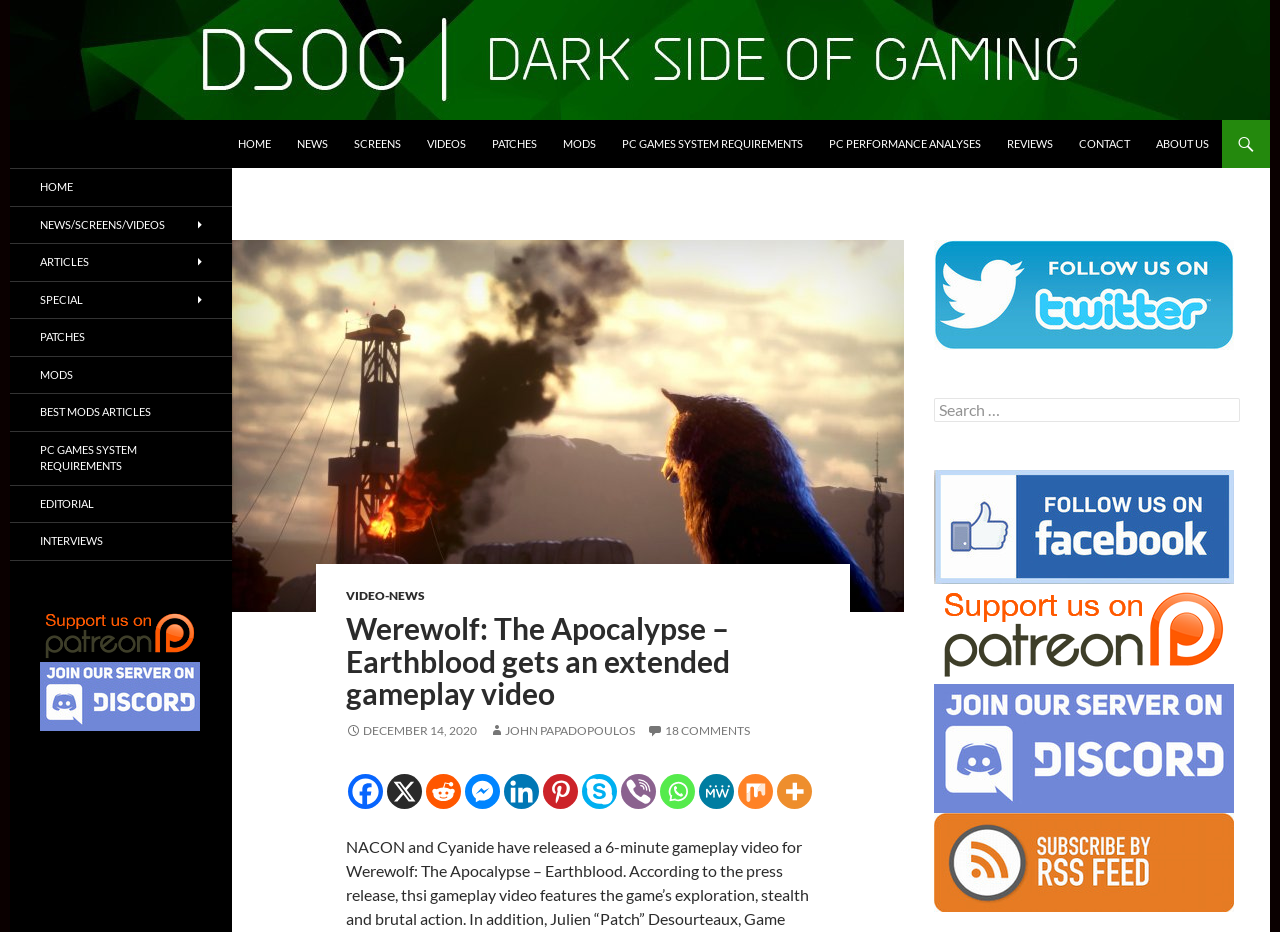Give a detailed explanation of the elements present on the webpage.

The webpage is about a video game, Werewolf: The Apocalypse - Earthblood, and features a 6-minute gameplay video. At the top, there is a logo of "DSOGaming" with a link to the website. Below the logo, there is a navigation menu with links to various sections of the website, including "HOME", "NEWS", "SCREENS", "VIDEOS", "PATCHES", "MODS", and more.

On the left side of the page, there is a sidebar with links to social media platforms, including Facebook, Twitter, Reddit, and others. Below the social media links, there is a search bar with a placeholder text "Search for:".

The main content of the page is a news article about the gameplay video, with a heading "Werewolf: The Apocalypse – Earthblood gets an extended gameplay video". The article has a screenshot of the game, and below the screenshot, there are links to related categories, including "VIDEO-NEWS" and a timestamp of when the article was published. There are also links to share the article on social media platforms.

At the bottom of the page, there is a footer section with links to various sections of the website, including "HOME", "NEWS", "SCREENS", "VIDEOS", and more. There are also links to support the website through Patreon and Discord.